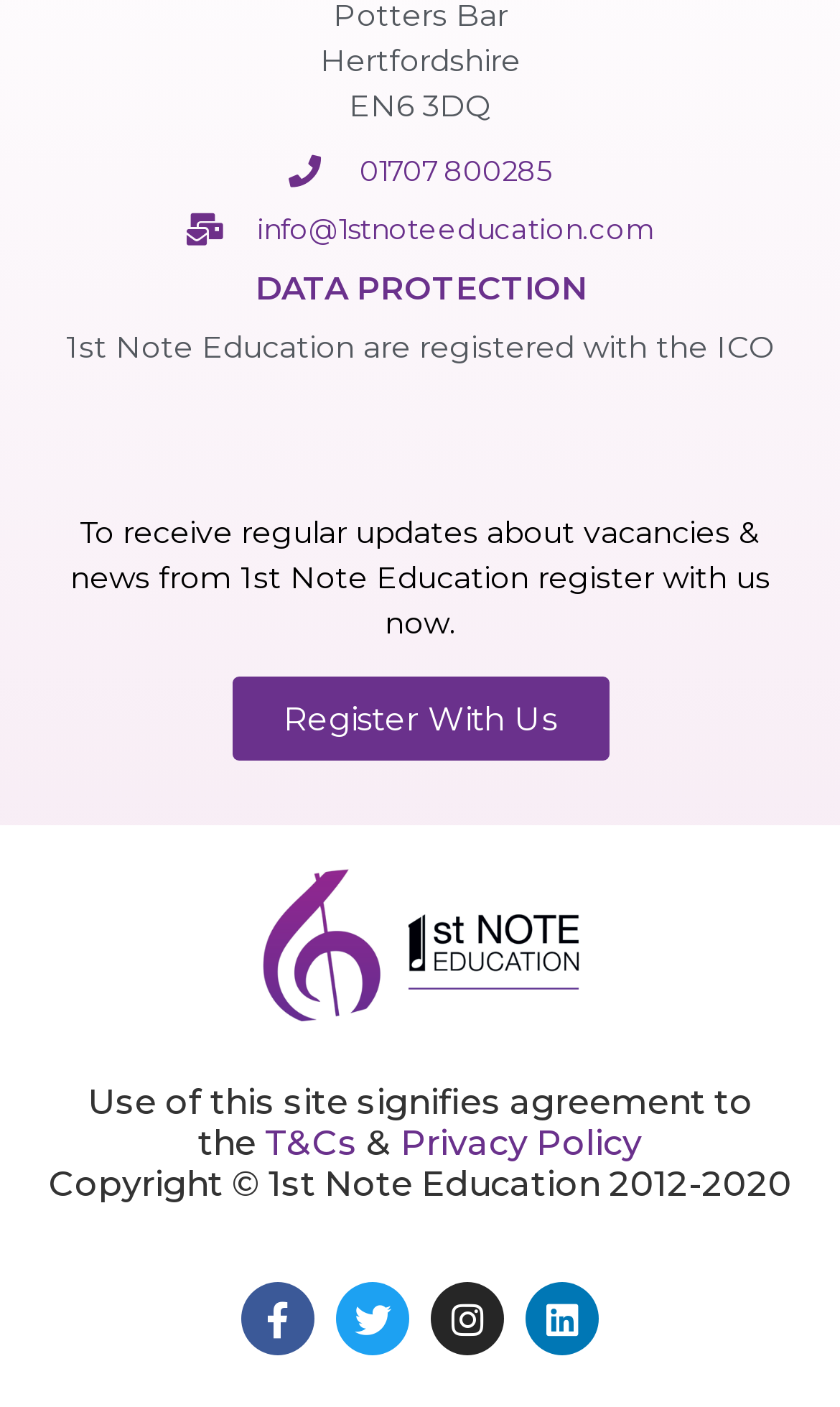What is the phone number of 1st Note Education?
Using the image, provide a detailed and thorough answer to the question.

The phone number of 1st Note Education can be found in the link element with the bounding box coordinates [0.064, 0.108, 0.936, 0.137], which is '01707 800285'.